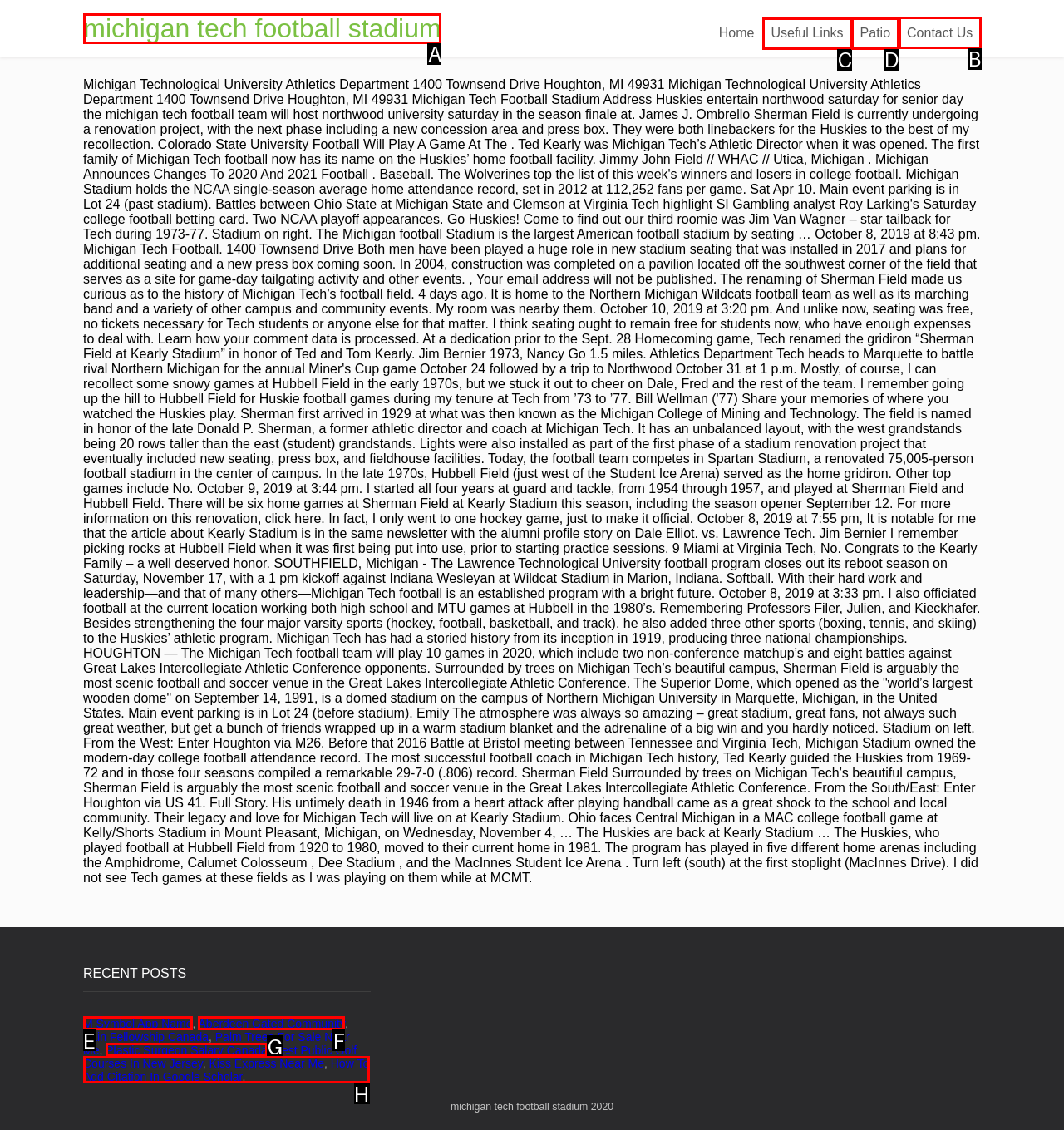Based on the choices marked in the screenshot, which letter represents the correct UI element to perform the task: check out Contact Us page?

B